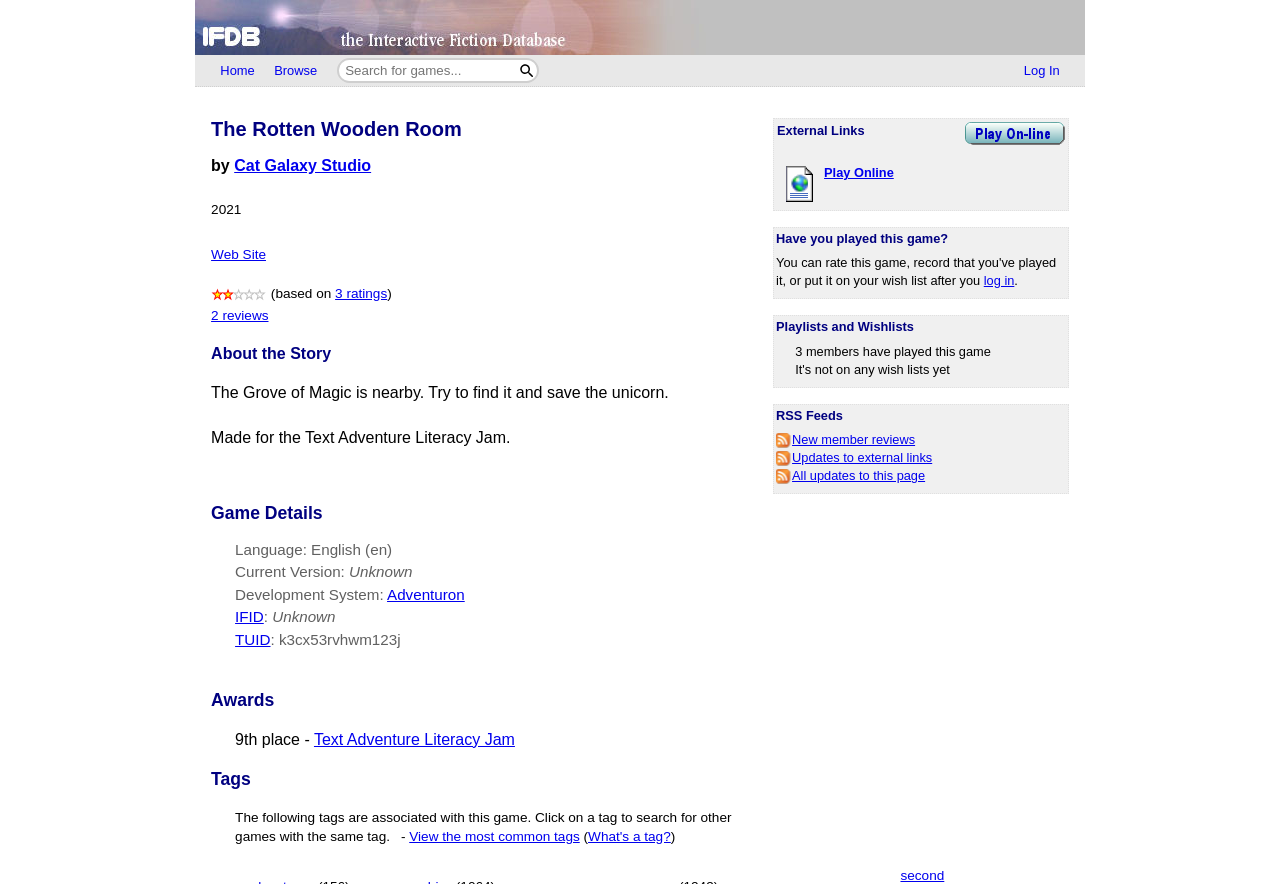What is the development system of this game?
Based on the image, provide a one-word or brief-phrase response.

Adventuron